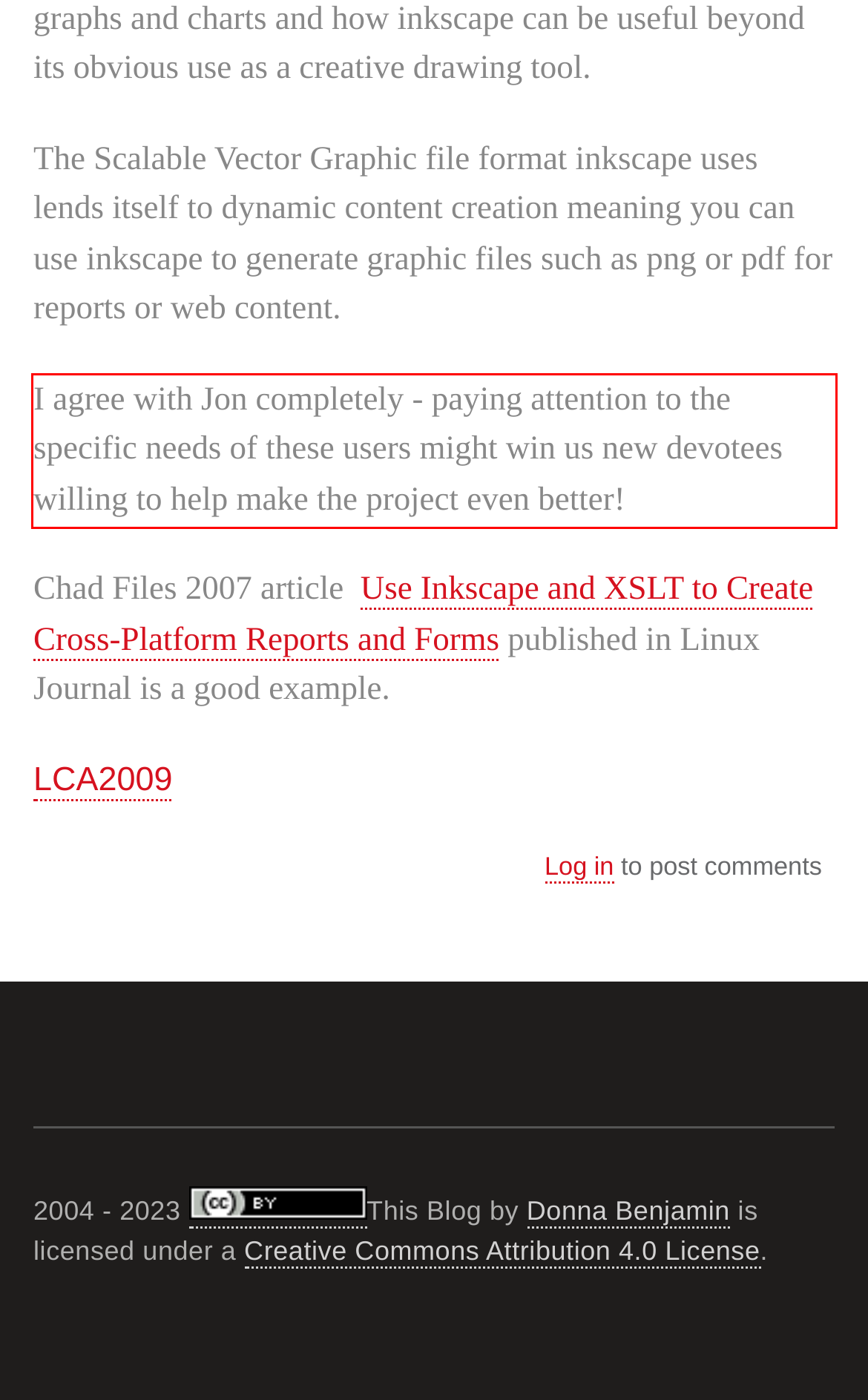You are given a webpage screenshot with a red bounding box around a UI element. Extract and generate the text inside this red bounding box.

I agree with Jon completely - paying attention to the specific needs of these users might win us new devotees willing to help make the project even better!